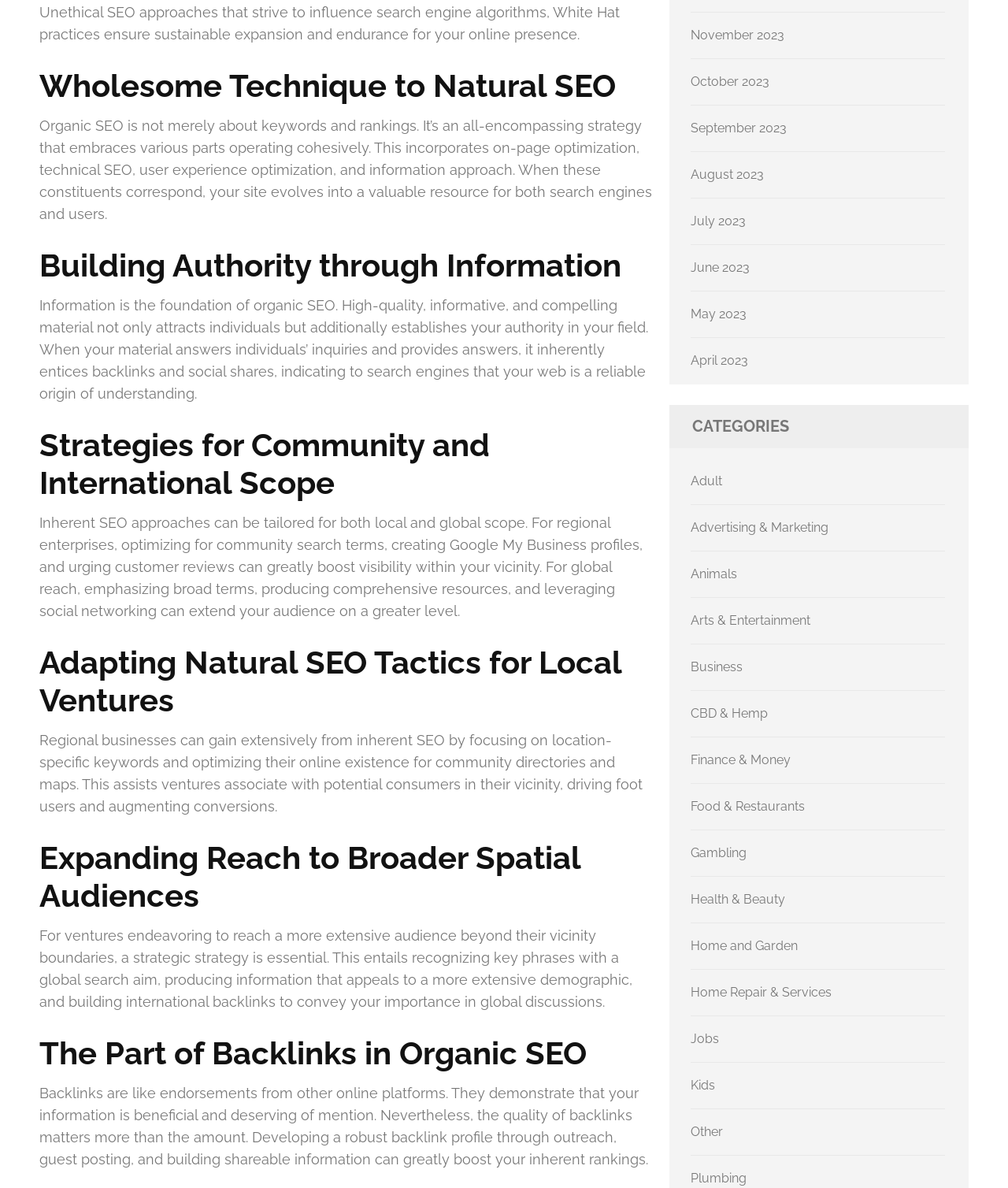Specify the bounding box coordinates of the region I need to click to perform the following instruction: "View categories". The coordinates must be four float numbers in the range of 0 to 1, i.e., [left, top, right, bottom].

[0.664, 0.341, 0.961, 0.378]